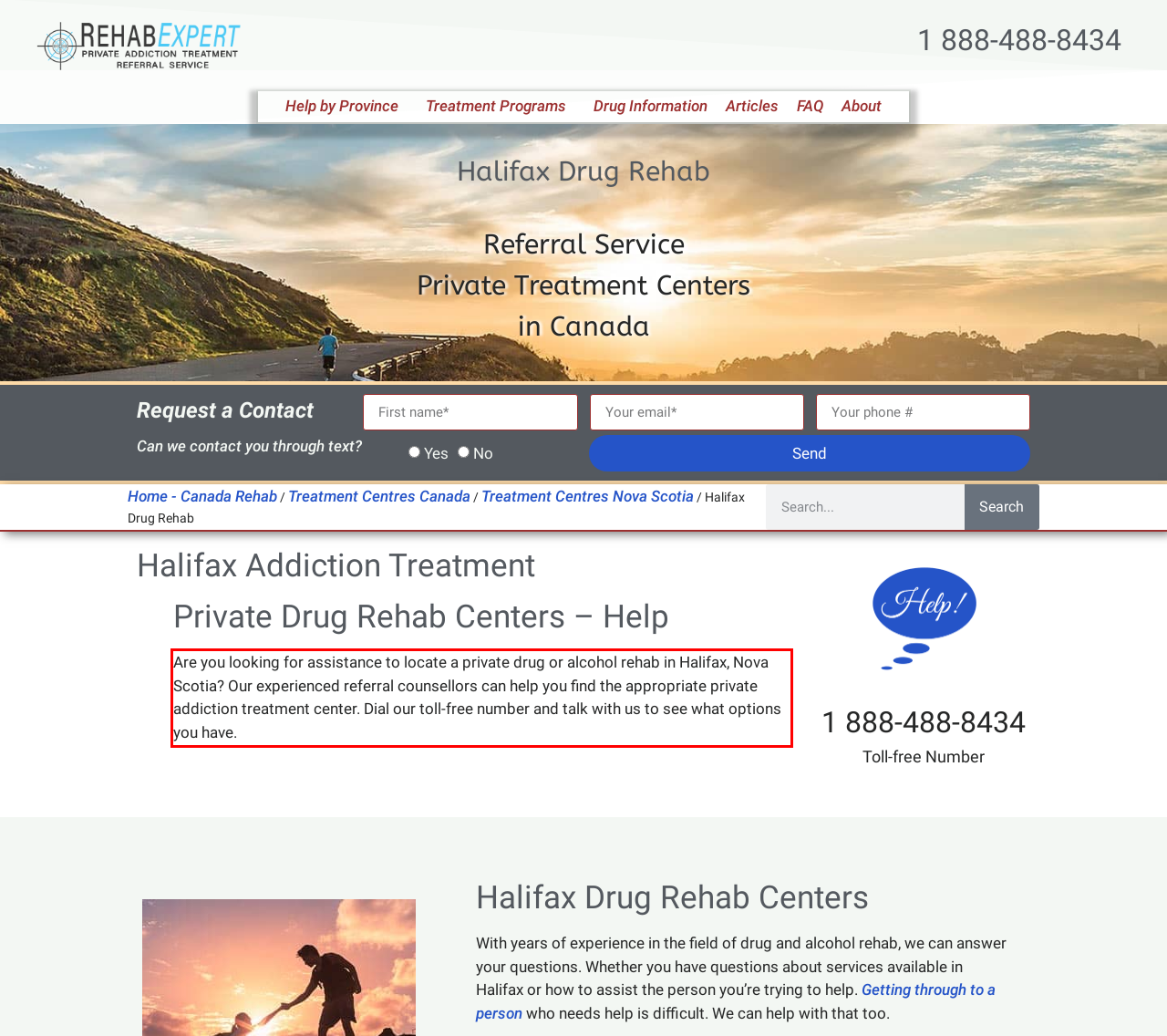You are given a webpage screenshot with a red bounding box around a UI element. Extract and generate the text inside this red bounding box.

Are you looking for assistance to locate a private drug or alcohol rehab in Halifax, Nova Scotia? Our experienced referral counsellors can help you find the appropriate private addiction treatment center. Dial our toll-free number and talk with us to see what options you have.